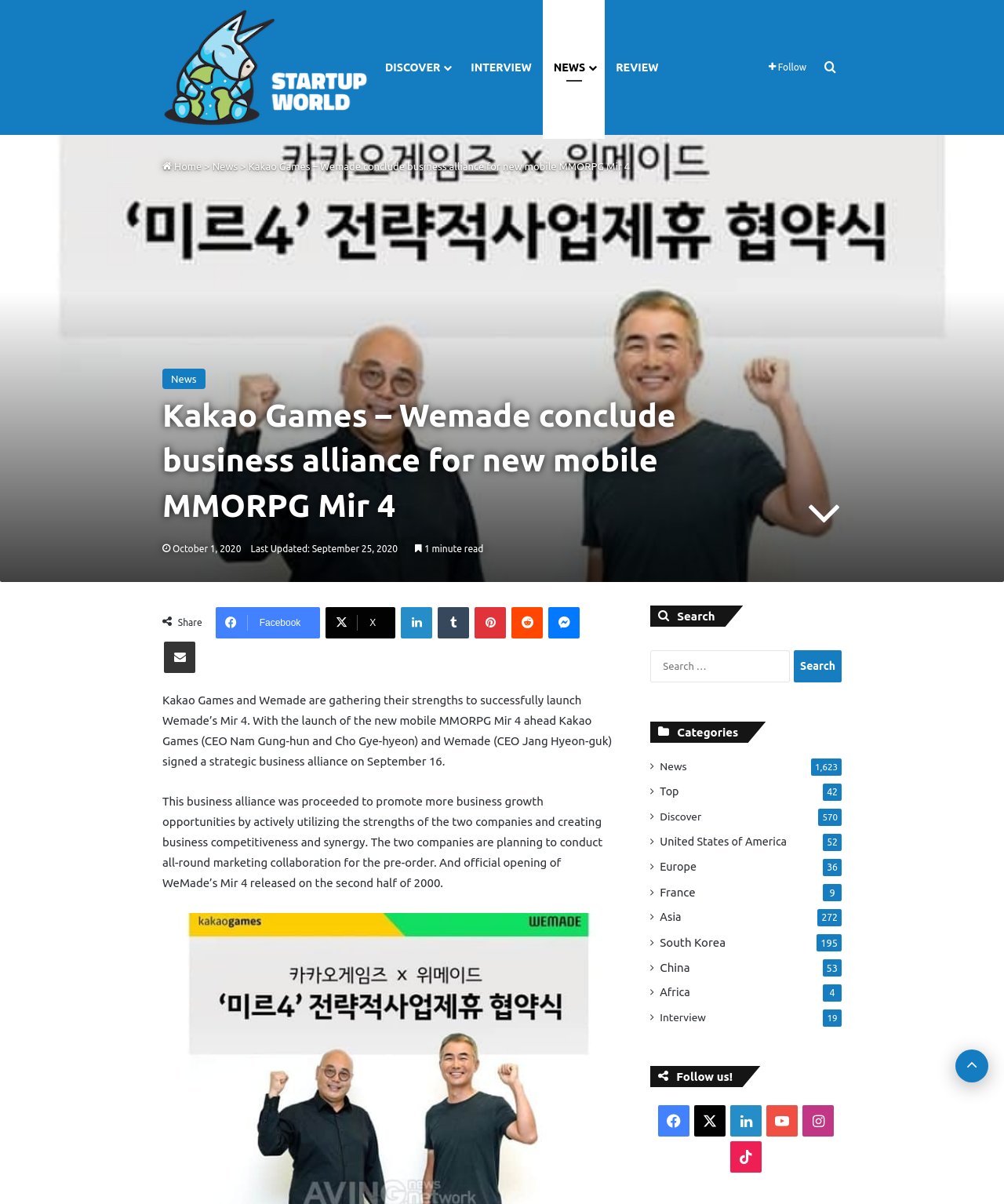Detail the various sections and features of the webpage.

This webpage is about the business alliance between Kakao Games and Wemade for the launch of the new mobile MMORPG Mir 4. At the top, there is a primary navigation bar with links to "Startup World Tech", "DISCOVER", "INTERVIEW", "NEWS", "REVIEW", "Follow", and "Search for". Below the navigation bar, there is a heading that reads "Kakao Games – Wemade conclude business alliance for new mobile MMORPG Mir 4". 

On the left side, there is a column with links to "Home", "News", and a heading that repeats the title of the article. Below the heading, there are three lines of text: "October 1, 2020", "Last Updated: September 25, 2020", and "1 minute read". 

The main content of the article is divided into two paragraphs. The first paragraph explains that Kakao Games and Wemade have signed a strategic business alliance to promote business growth opportunities and create competitiveness and synergy. The second paragraph mentions that the two companies will conduct all-round marketing collaboration for the pre-order and official opening of Mir 4.

On the right side, there is a column with social media links, including Facebook, LinkedIn, Tumblr, Pinterest, Reddit, and Messenger. Below the social media links, there is a search bar with a button labeled "Search". 

Further down, there are categories listed, including "News", "Top", "Discover", "United States of America", "Europe", "France", "Asia", "South Korea", "China", "Africa", and "Interview". Each category has a number next to it, indicating the number of articles or posts in that category. 

At the very bottom, there is a call to action to "Follow us!" and a set of social media links, including Facebook, X, LinkedIn, YouTube, Instagram, and TikTok. There is also a "Back to top" button on the bottom right corner.